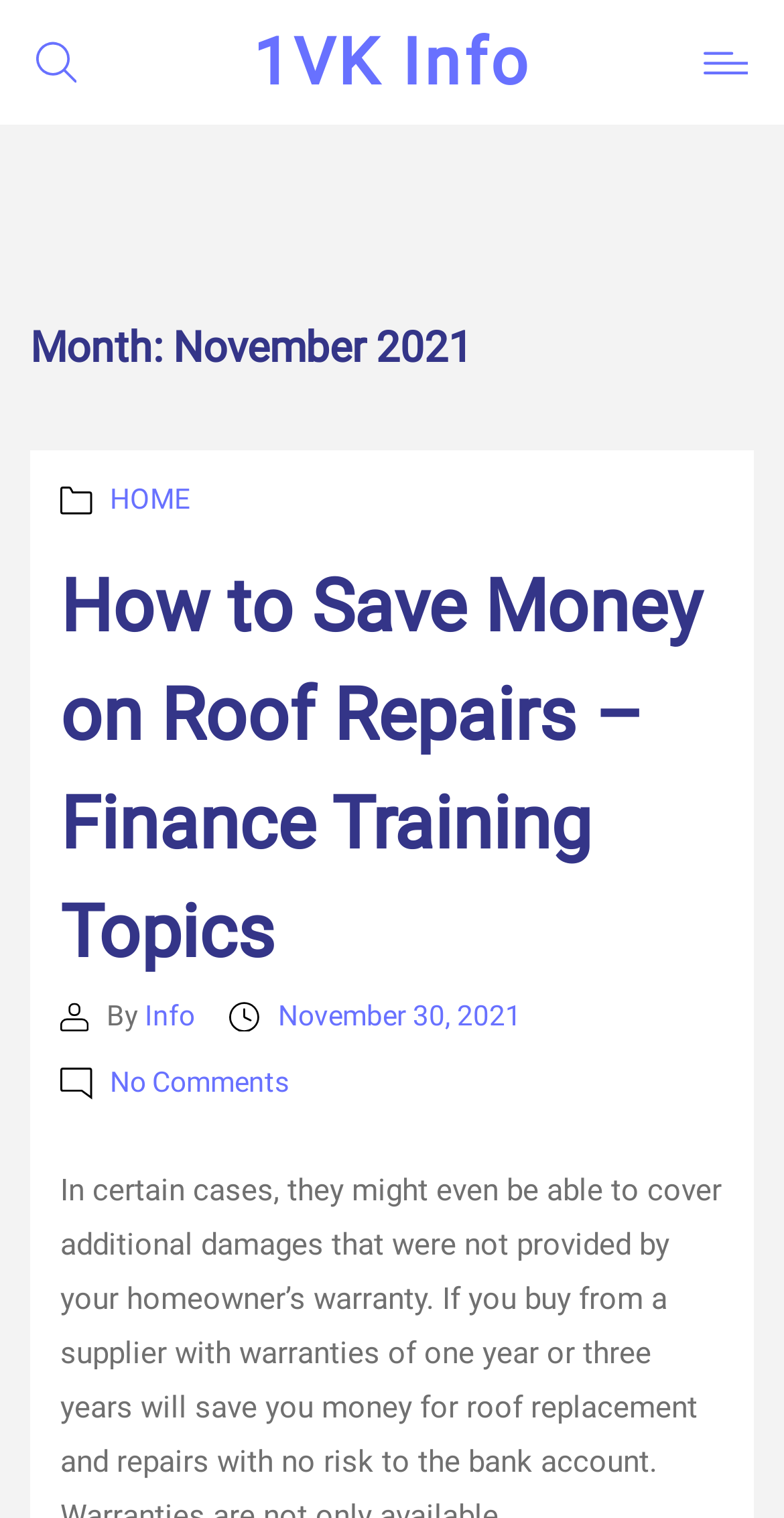Locate the coordinates of the bounding box for the clickable region that fulfills this instruction: "Read the comments".

[0.14, 0.702, 0.368, 0.723]